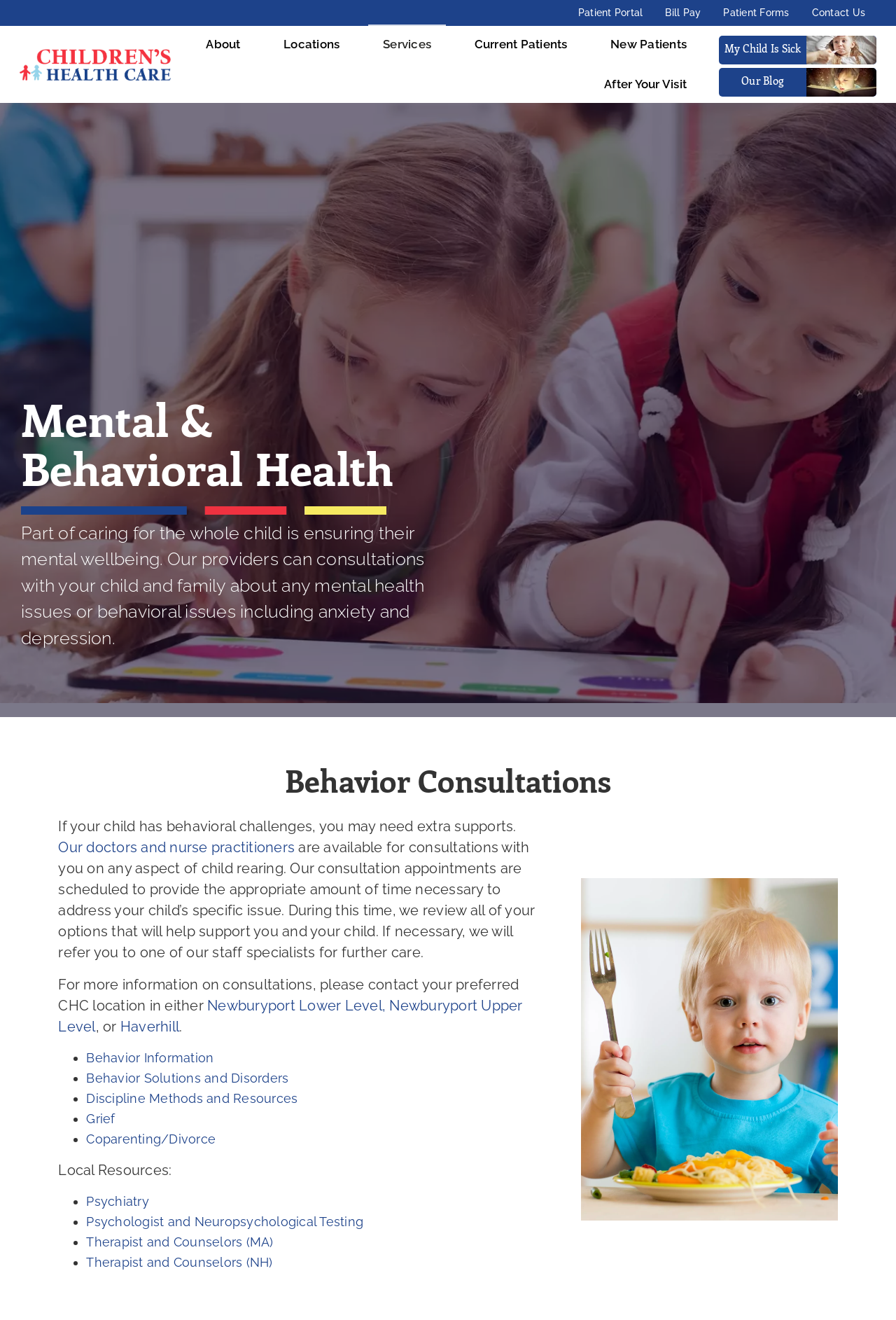Please specify the bounding box coordinates of the clickable section necessary to execute the following command: "Read the article".

None